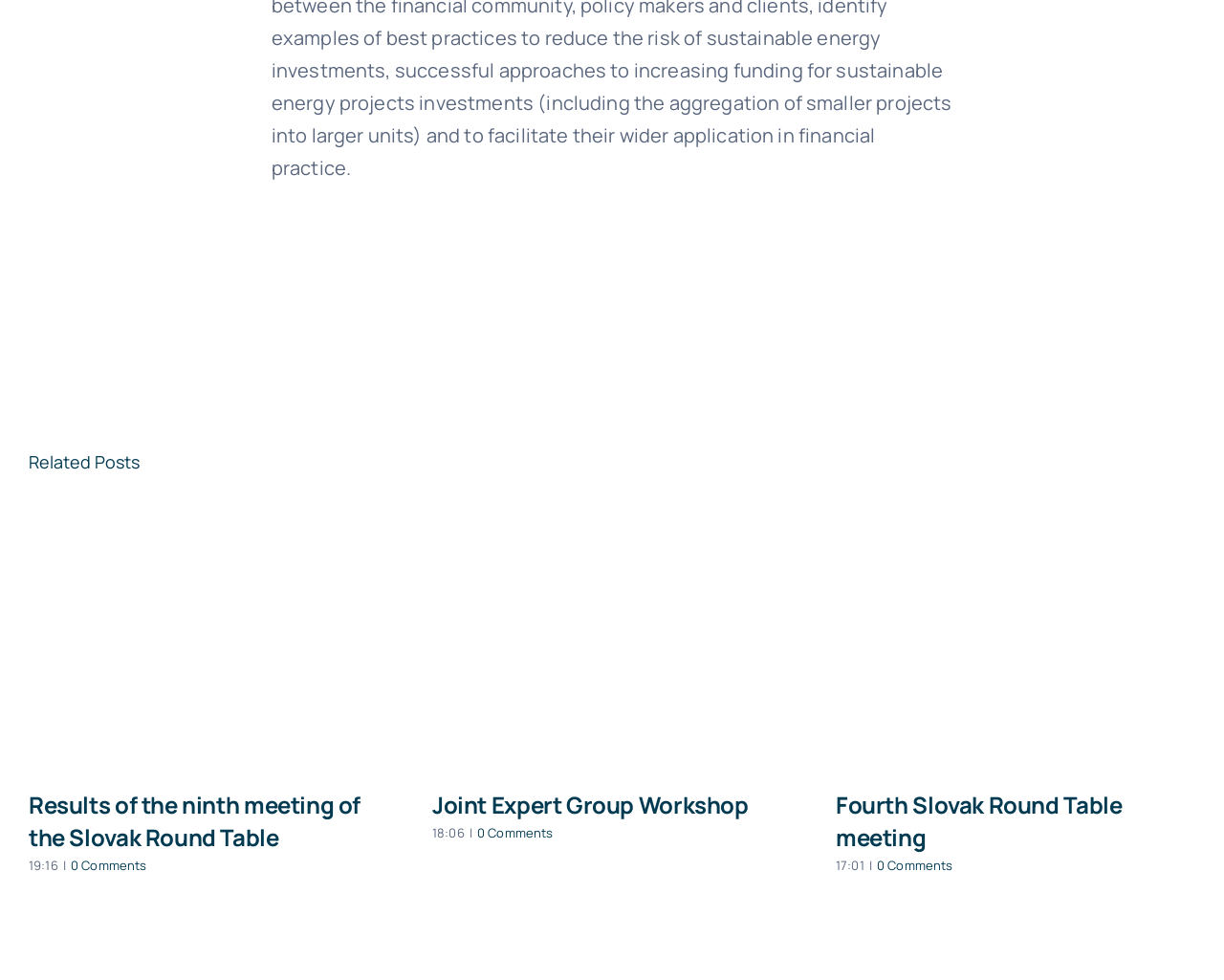Please provide a one-word or short phrase answer to the question:
What is the time of the third related post?

17:01